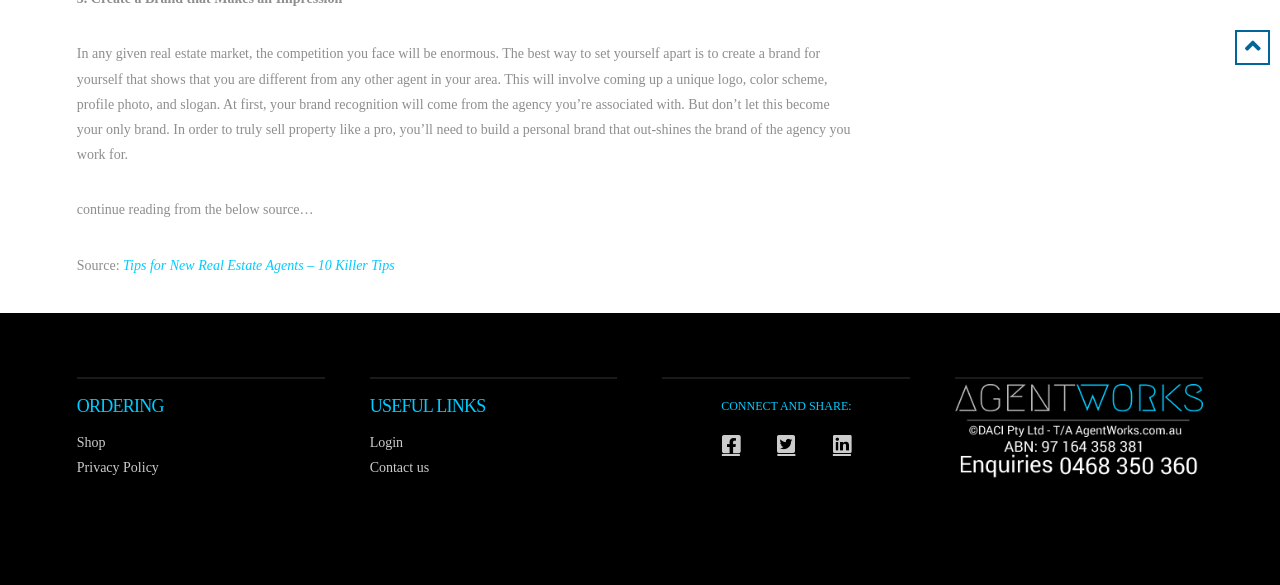Using the element description: "Shop", determine the bounding box coordinates. The coordinates should be in the format [left, top, right, bottom], with values between 0 and 1.

[0.06, 0.736, 0.082, 0.779]